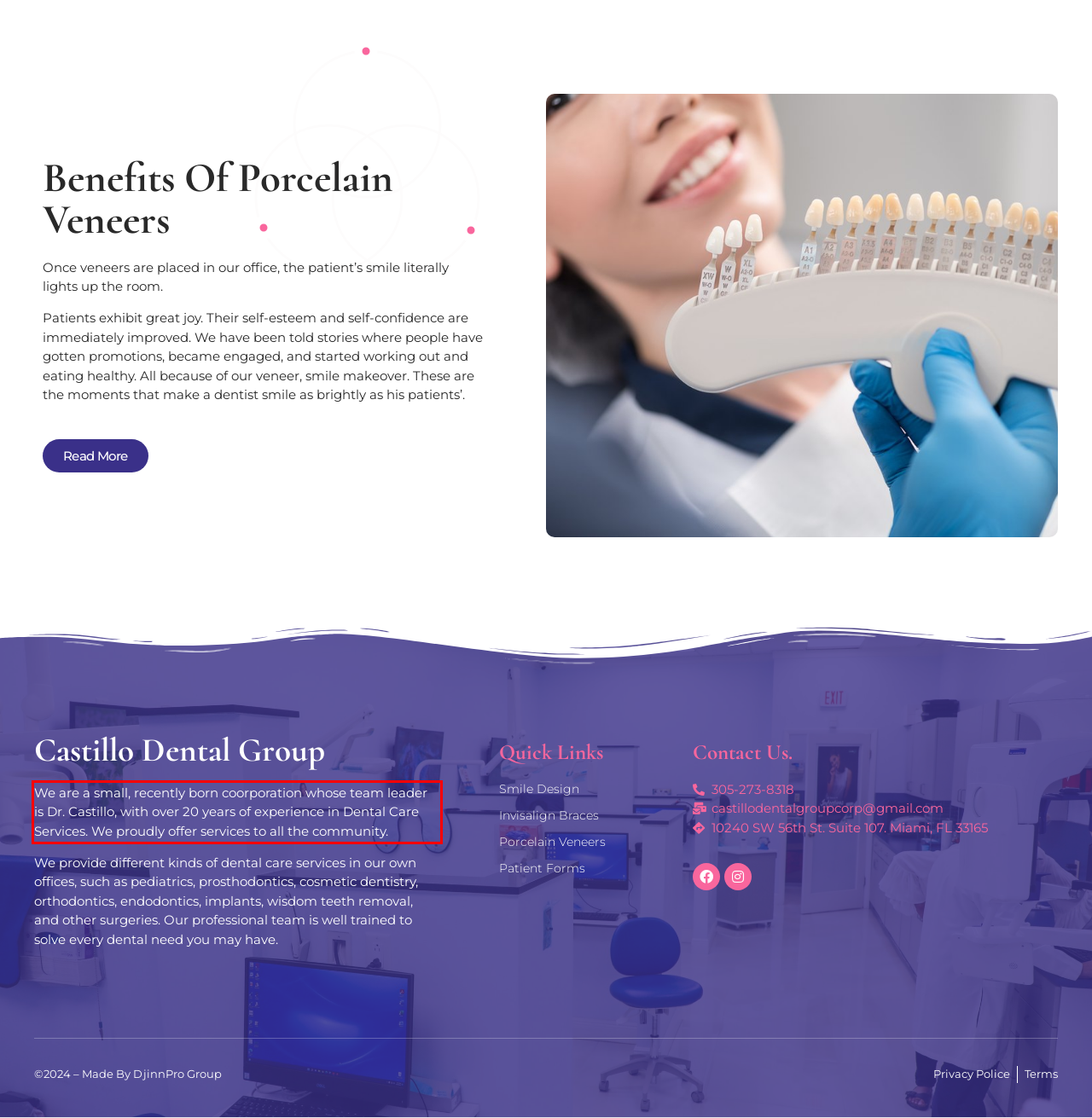Using the provided webpage screenshot, identify and read the text within the red rectangle bounding box.

We are a small, recently born coorporation whose team leader is Dr. Castillo, with over 20 years of experience in Dental Care Services. We proudly offer services to all the community.